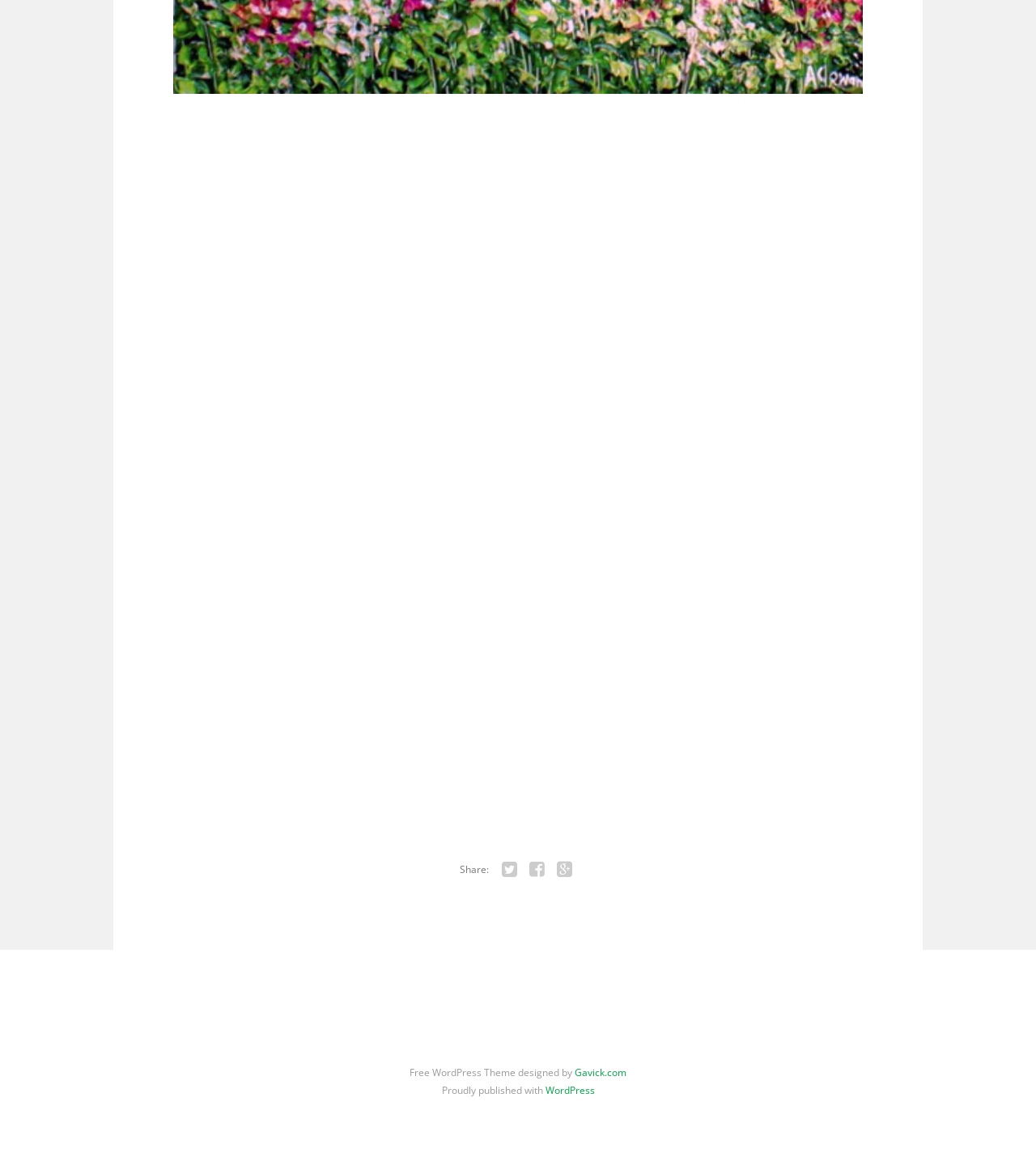Give a one-word or one-phrase response to the question:
How many links are available in the main navigation?

8